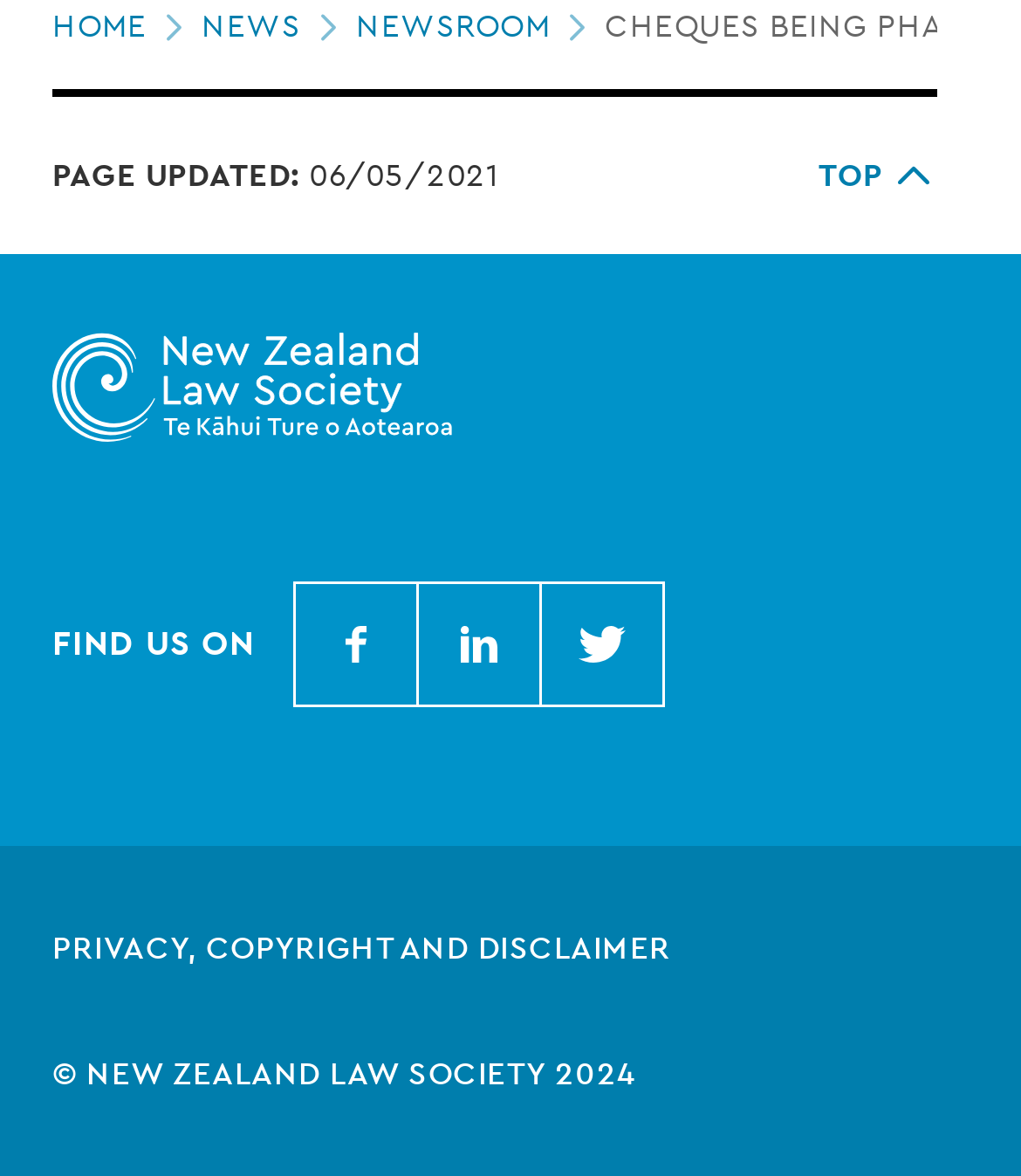What is the copyright year of the webpage?
With the help of the image, please provide a detailed response to the question.

I found the copyright year of the webpage by looking at the StaticText element at the bottom of the webpage, which displays the text '© NEW ZEALAND LAW SOCIETY 2024'.